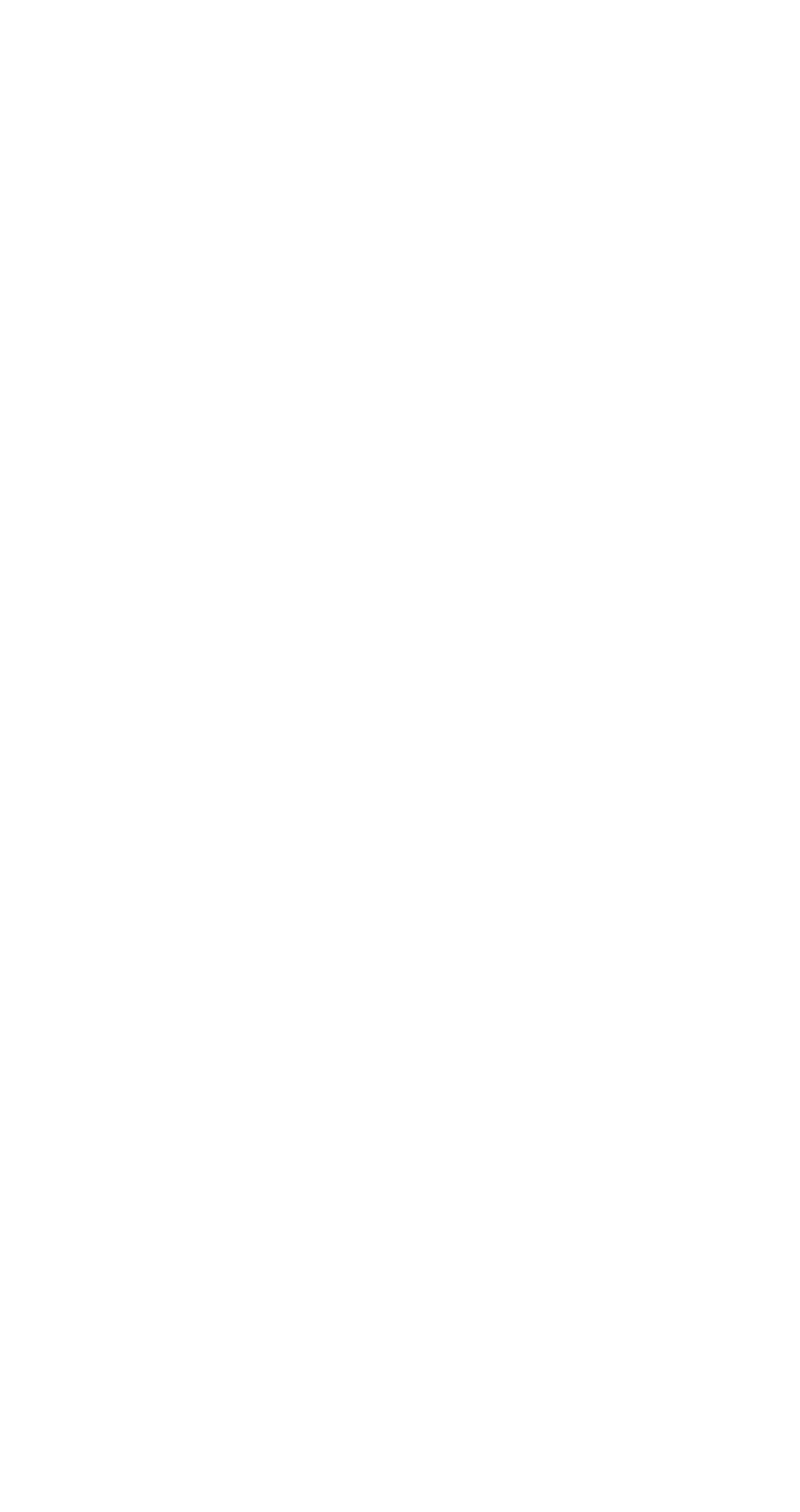Locate the bounding box coordinates of the area to click to fulfill this instruction: "click the Facebook Icon". The bounding box should be presented as four float numbers between 0 and 1, in the order [left, top, right, bottom].

[0.051, 0.594, 0.118, 0.629]